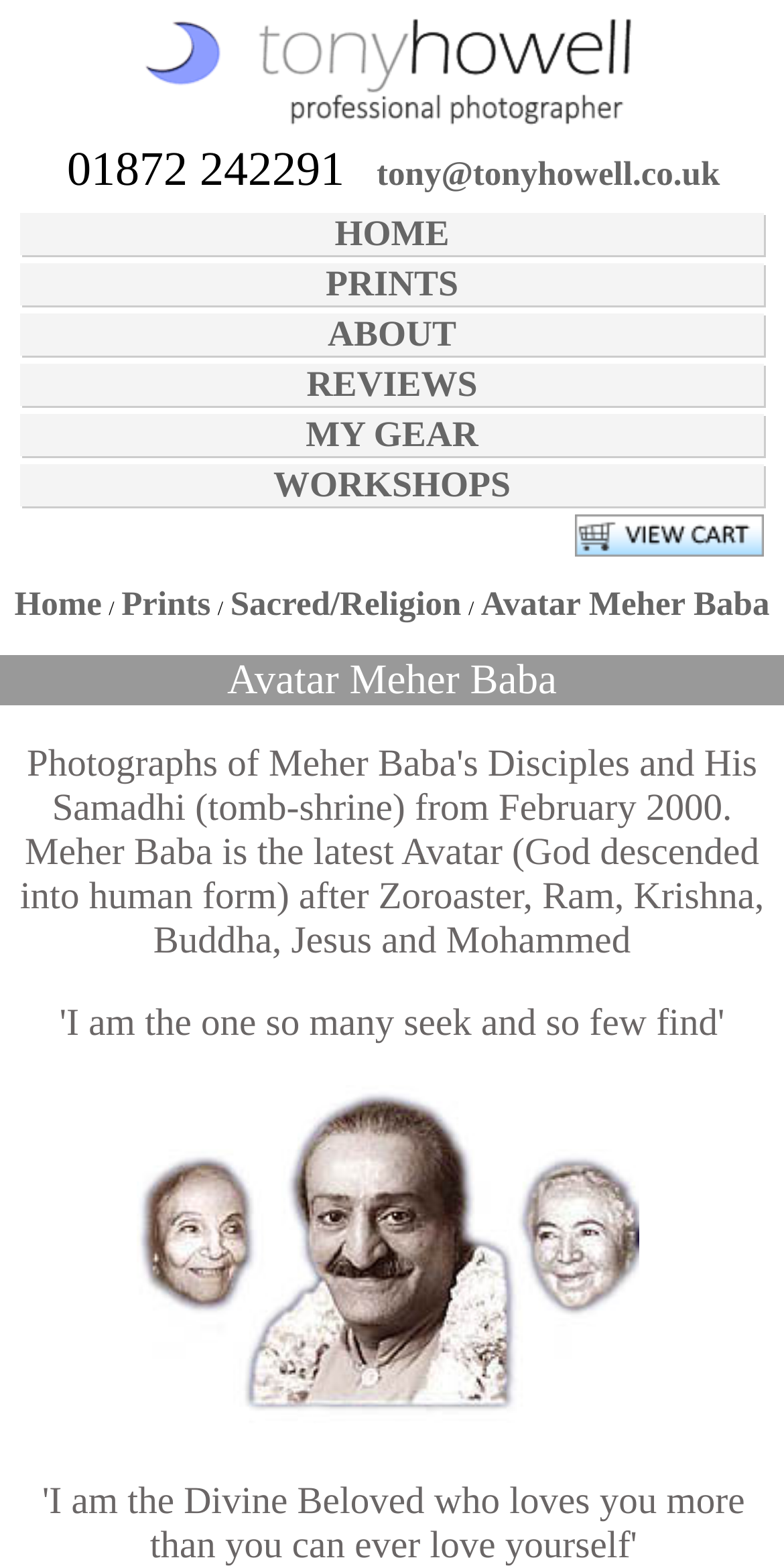Could you find the bounding box coordinates of the clickable area to complete this instruction: "view cart"?

[0.734, 0.328, 0.975, 0.355]